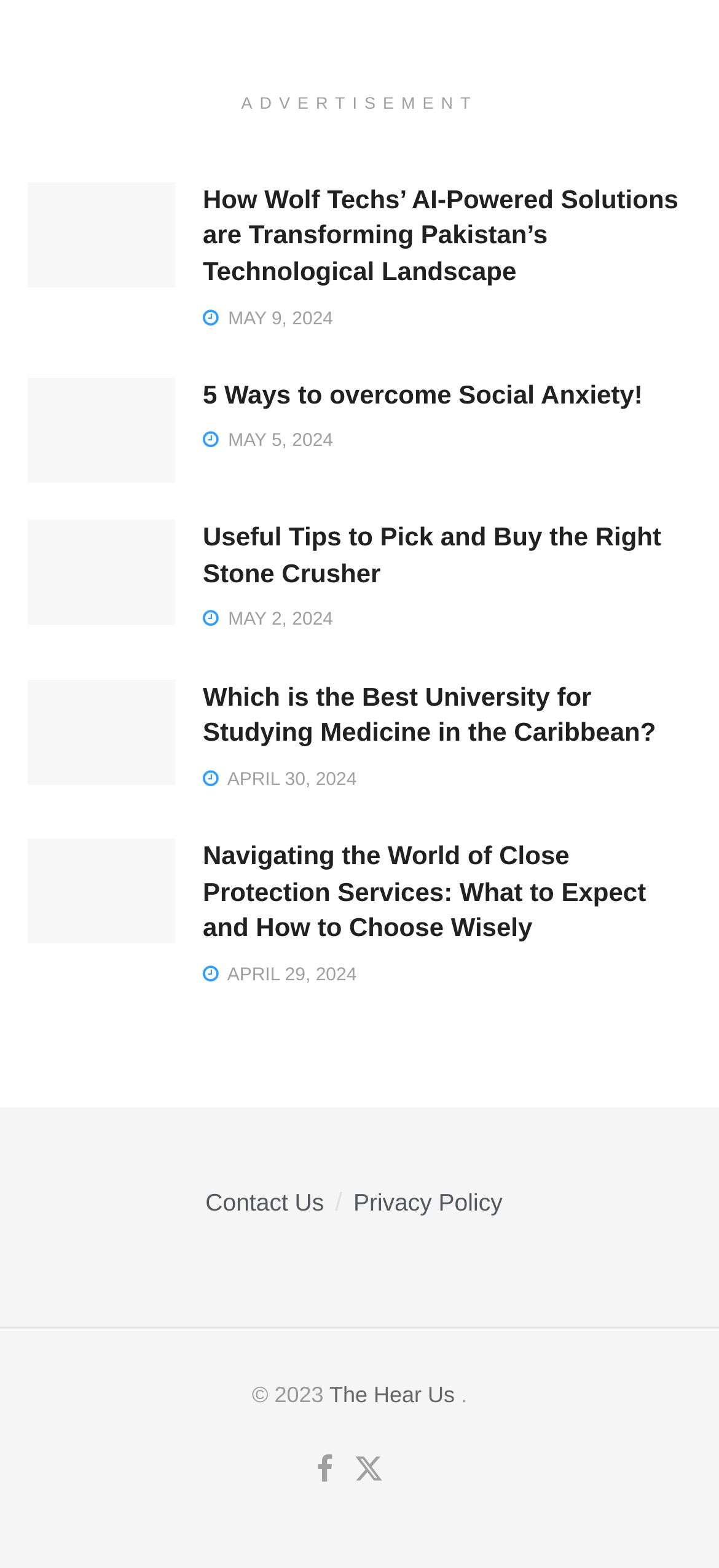Determine the bounding box coordinates of the element that should be clicked to execute the following command: "Contact Us".

[0.286, 0.758, 0.451, 0.776]